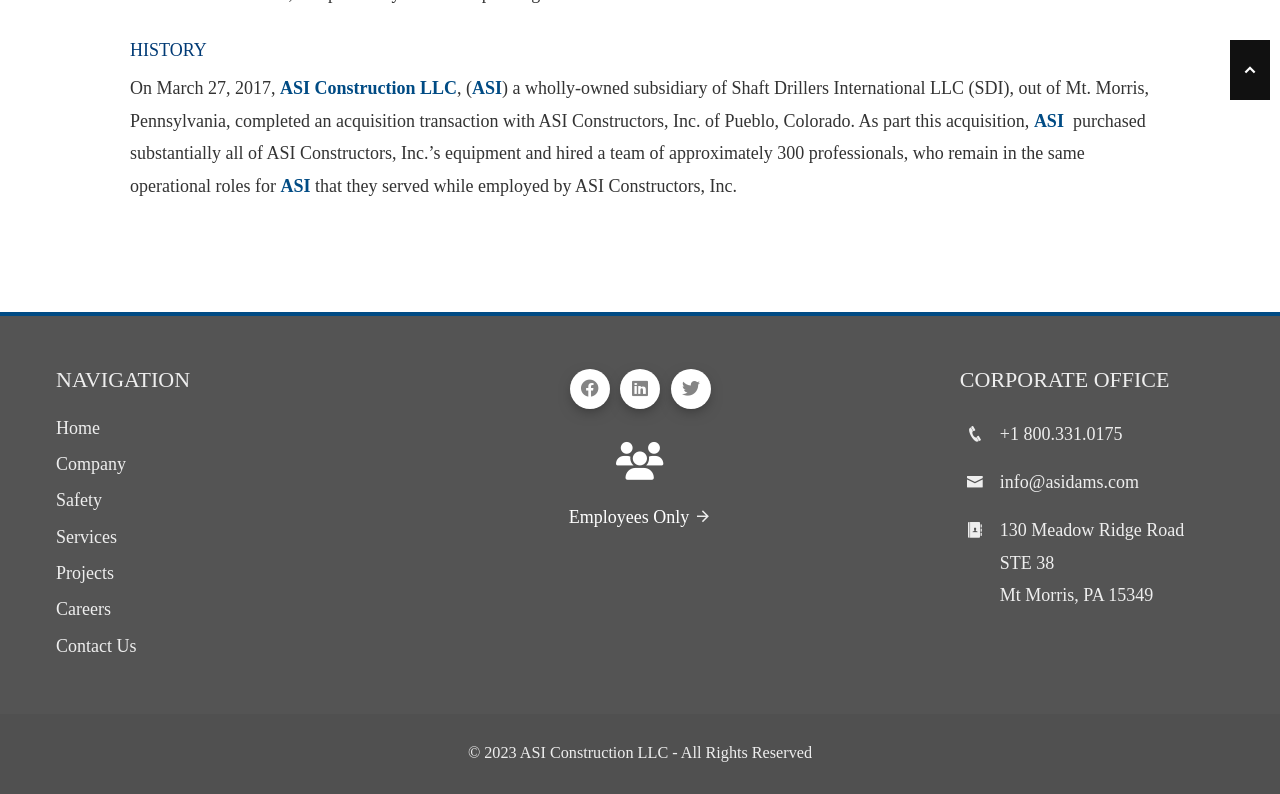Please identify the bounding box coordinates of the area that needs to be clicked to fulfill the following instruction: "Click on Home."

[0.044, 0.526, 0.078, 0.551]